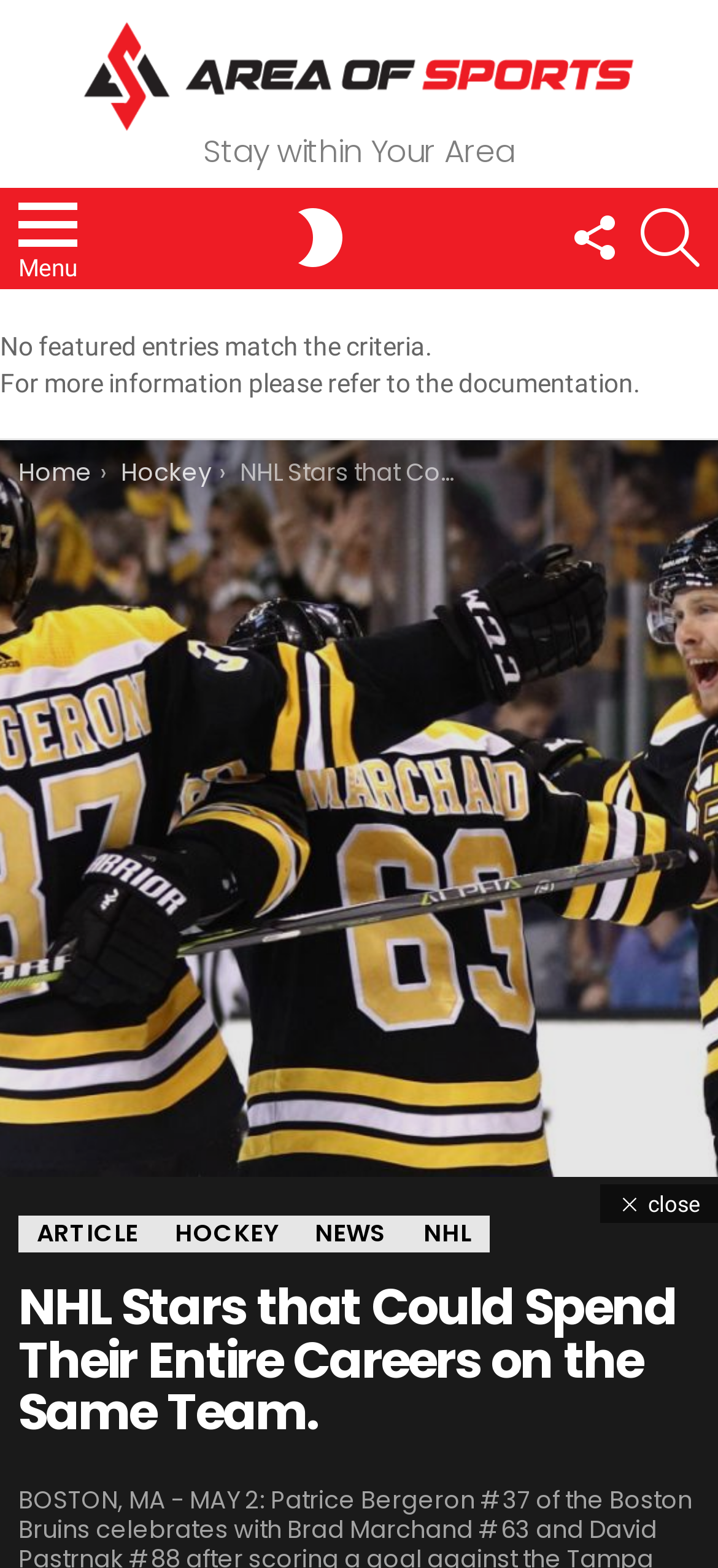Determine the bounding box coordinates of the region I should click to achieve the following instruction: "go to home page". Ensure the bounding box coordinates are four float numbers between 0 and 1, i.e., [left, top, right, bottom].

[0.026, 0.29, 0.128, 0.312]